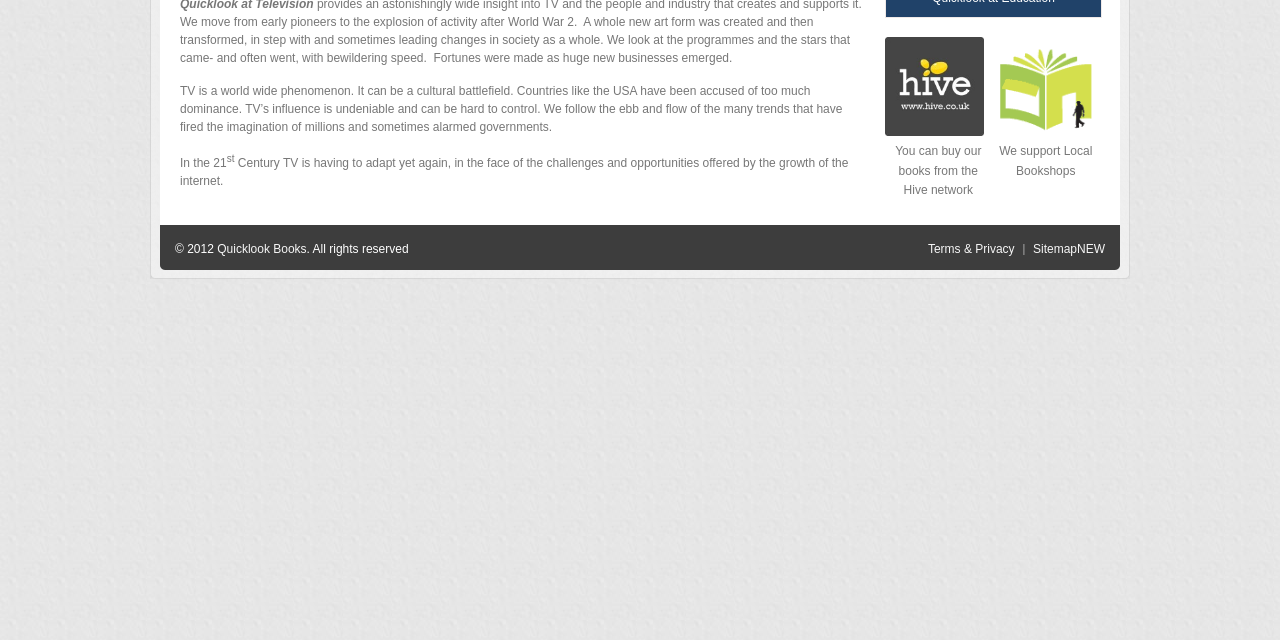Find the bounding box coordinates for the UI element whose description is: "parent_node: We support Local Bookshops". The coordinates should be four float numbers between 0 and 1, in the format [left, top, right, bottom].

[0.775, 0.196, 0.859, 0.217]